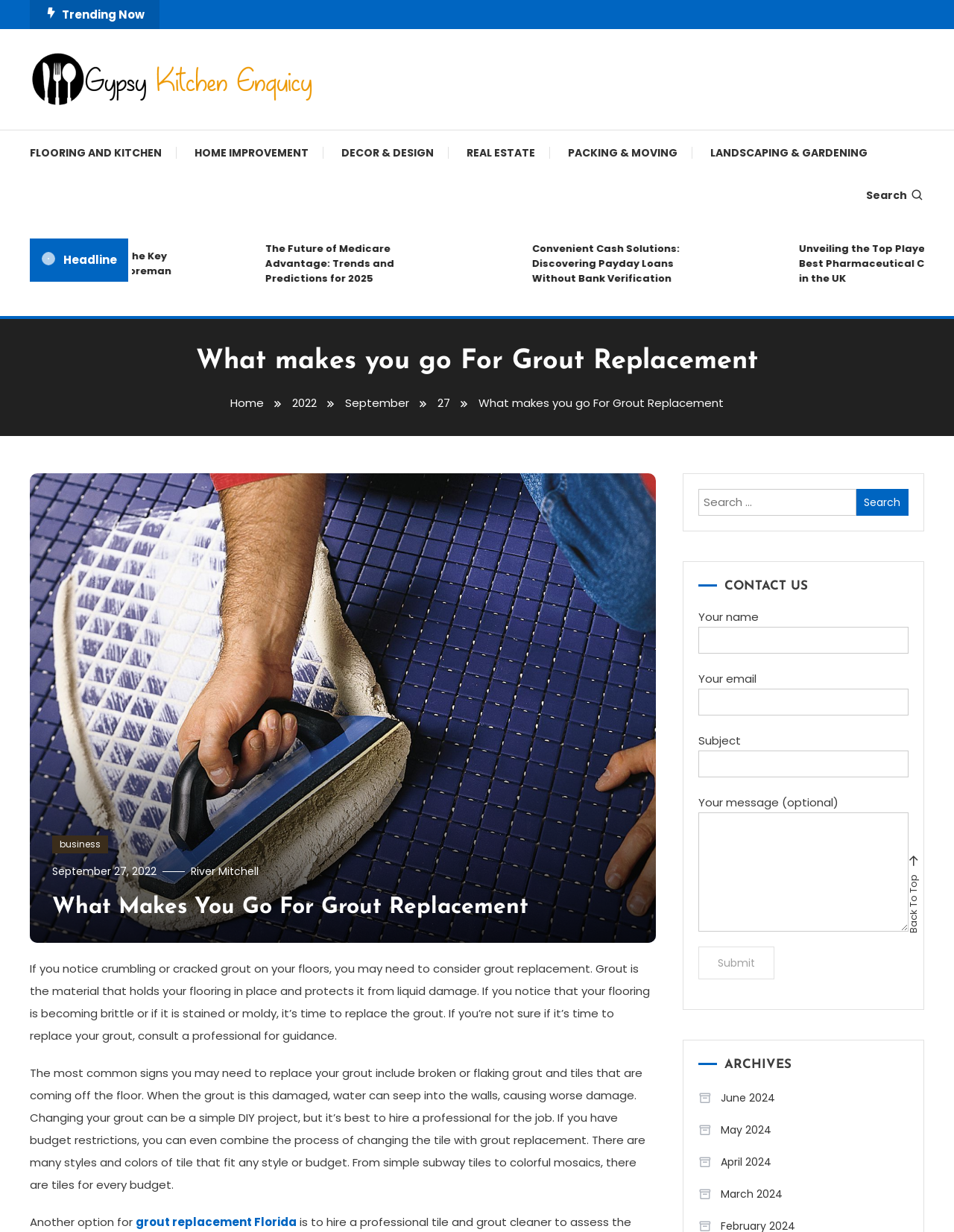Summarize the contents and layout of the webpage in detail.

This webpage is about grout replacement, specifically discussing the signs that indicate the need for grout replacement and the process of replacing it. At the top of the page, there is a navigation menu with links to various categories, including "FLOORING AND KITCHEN", "HOME IMPROVEMENT", and "REAL ESTATE". Below this menu, there is a search bar and a link to the website's homepage.

The main content of the page is divided into sections. The first section has a heading "What makes you go For Grout Replacement" and provides an introduction to the topic, explaining what grout is and why it needs to be replaced. This section also includes a breadcrumb navigation menu showing the current page's location within the website.

The next section discusses the signs that indicate the need for grout replacement, such as crumbling or cracked grout, and provides guidance on how to determine if replacement is necessary. This section is followed by a section that explains the process of replacing grout, including the option to hire a professional or do it as a DIY project.

On the right side of the page, there are several links to related articles, including "The Future of Medicare Advantage: Trends and Predictions for 2025" and "Convenient Cash Solutions: Discovering Payday Loans Without Bank Verification". There is also a section with links to archives of past articles, organized by month.

At the bottom of the page, there is a contact form that allows users to submit their name, email, subject, and message. There is also a button to submit the form. Additionally, there is a link to "Back To Top" at the bottom right corner of the page.